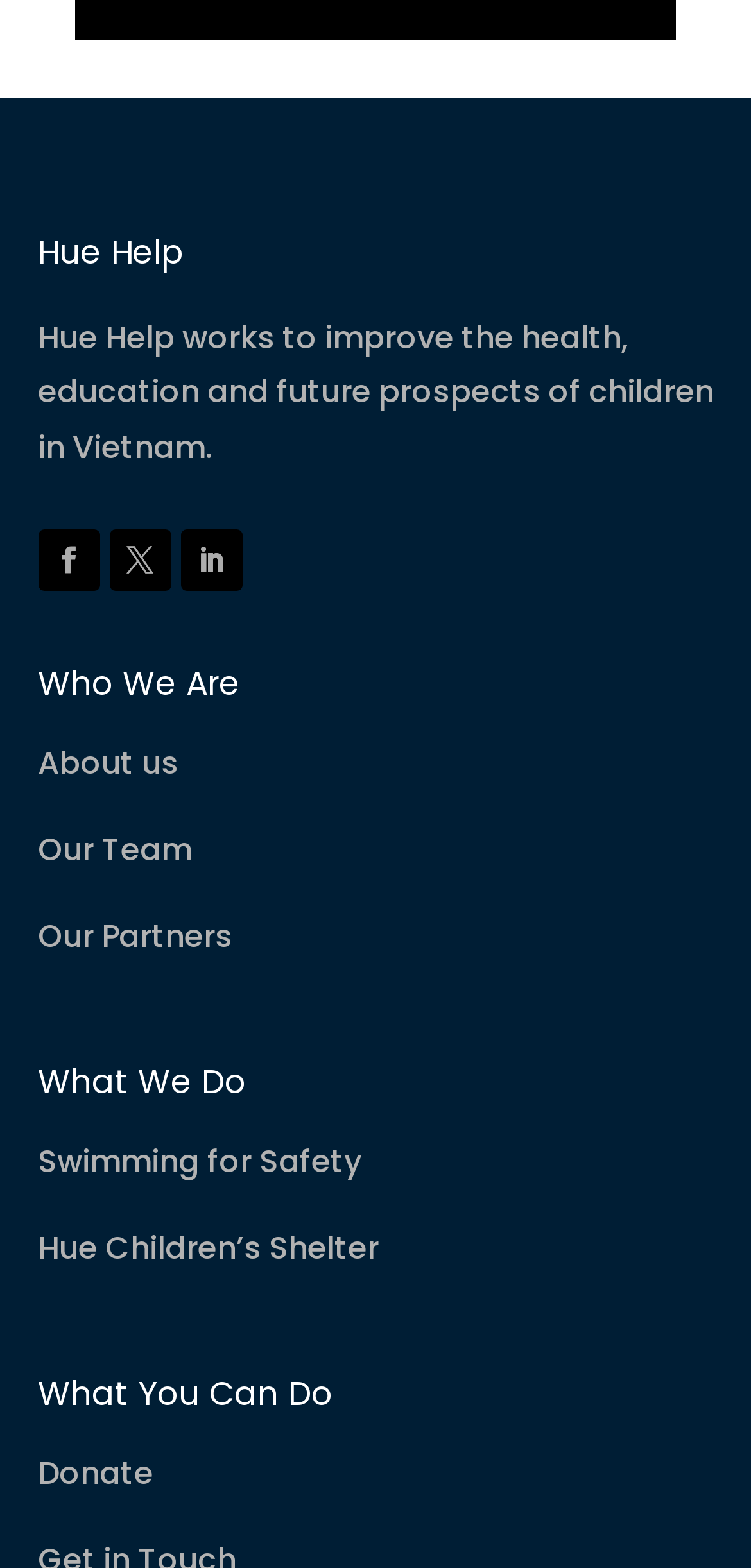Could you highlight the region that needs to be clicked to execute the instruction: "Donate to Hue Help"?

[0.05, 0.926, 0.204, 0.954]